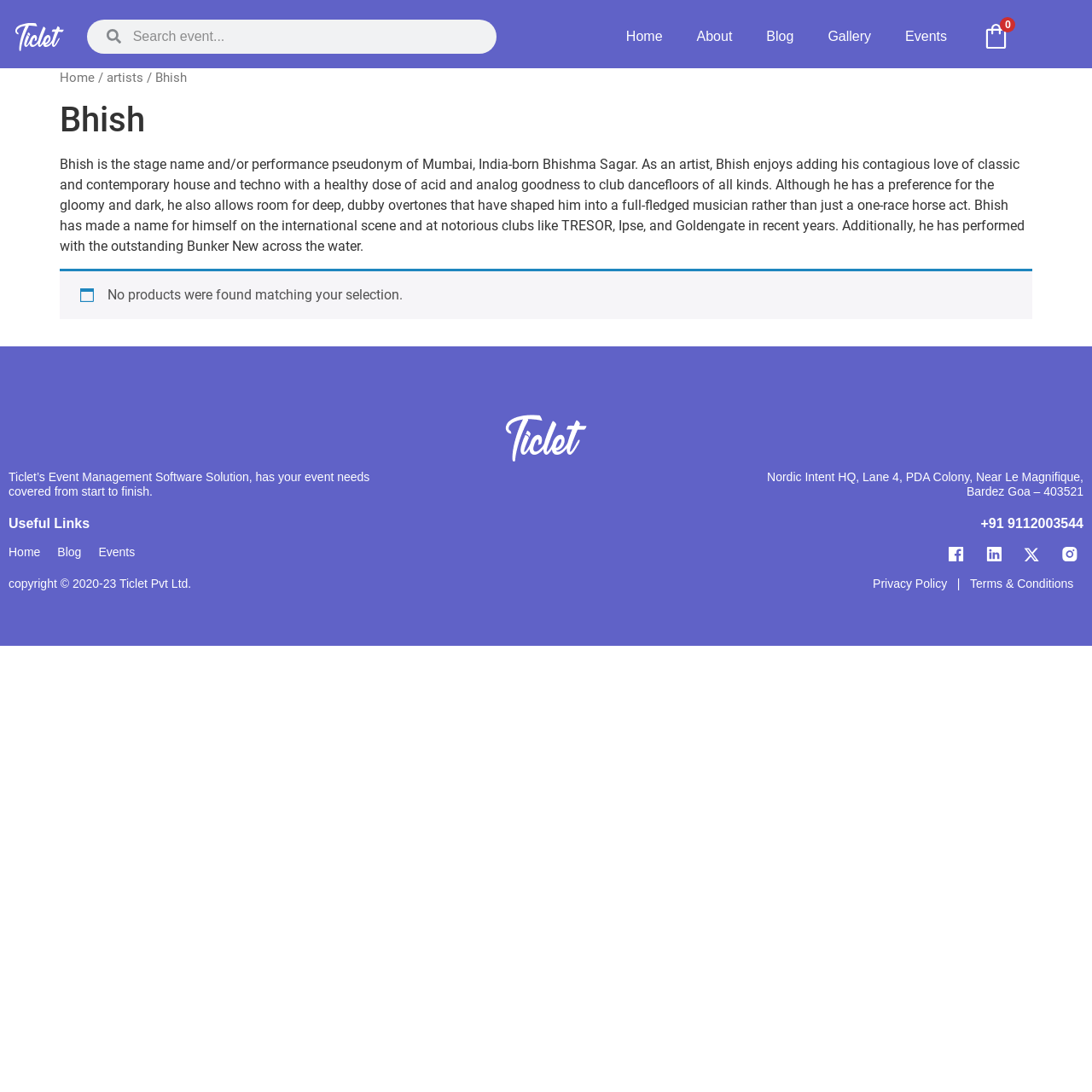What is the copyright year range mentioned on the webpage?
Using the information from the image, give a concise answer in one word or a short phrase.

2020-23